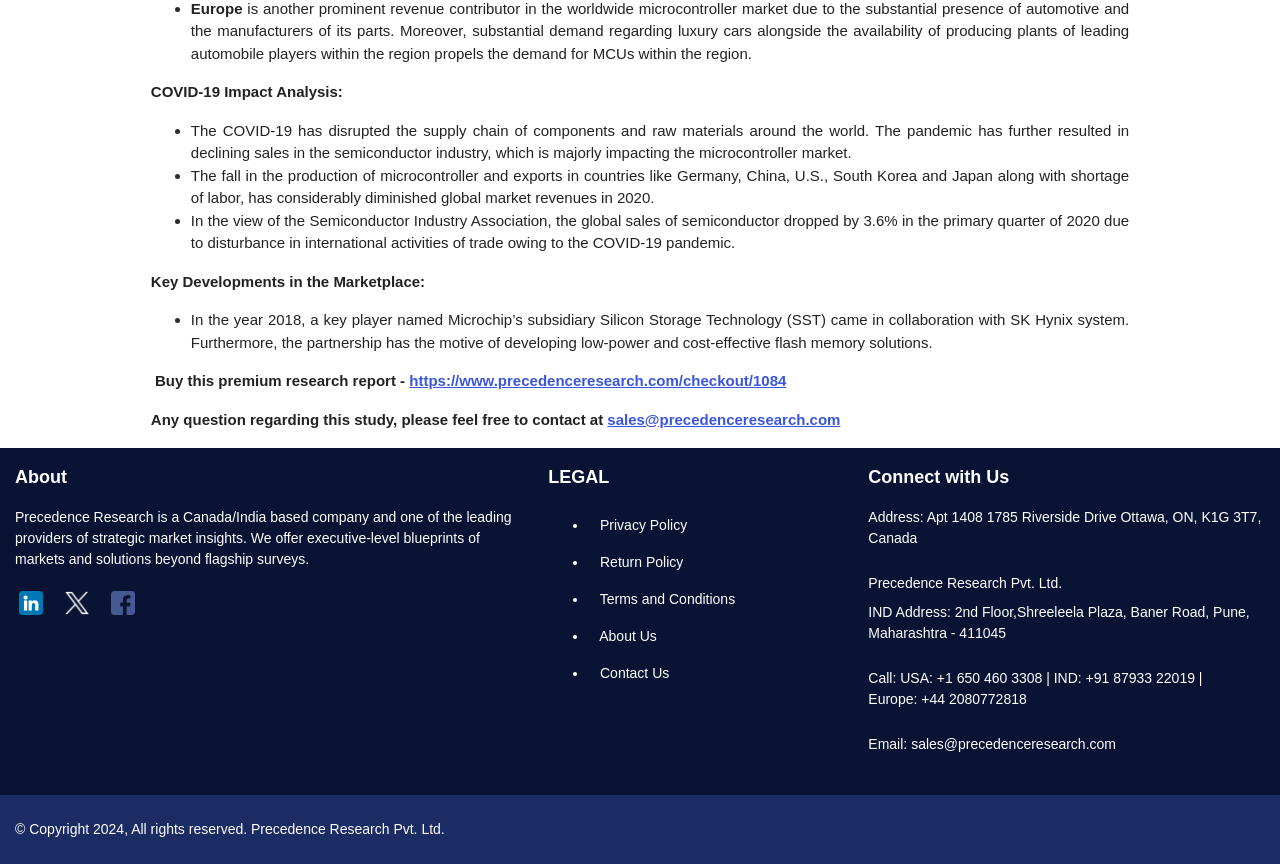Identify the bounding box coordinates of the area you need to click to perform the following instruction: "Send an email".

[0.712, 0.852, 0.872, 0.871]